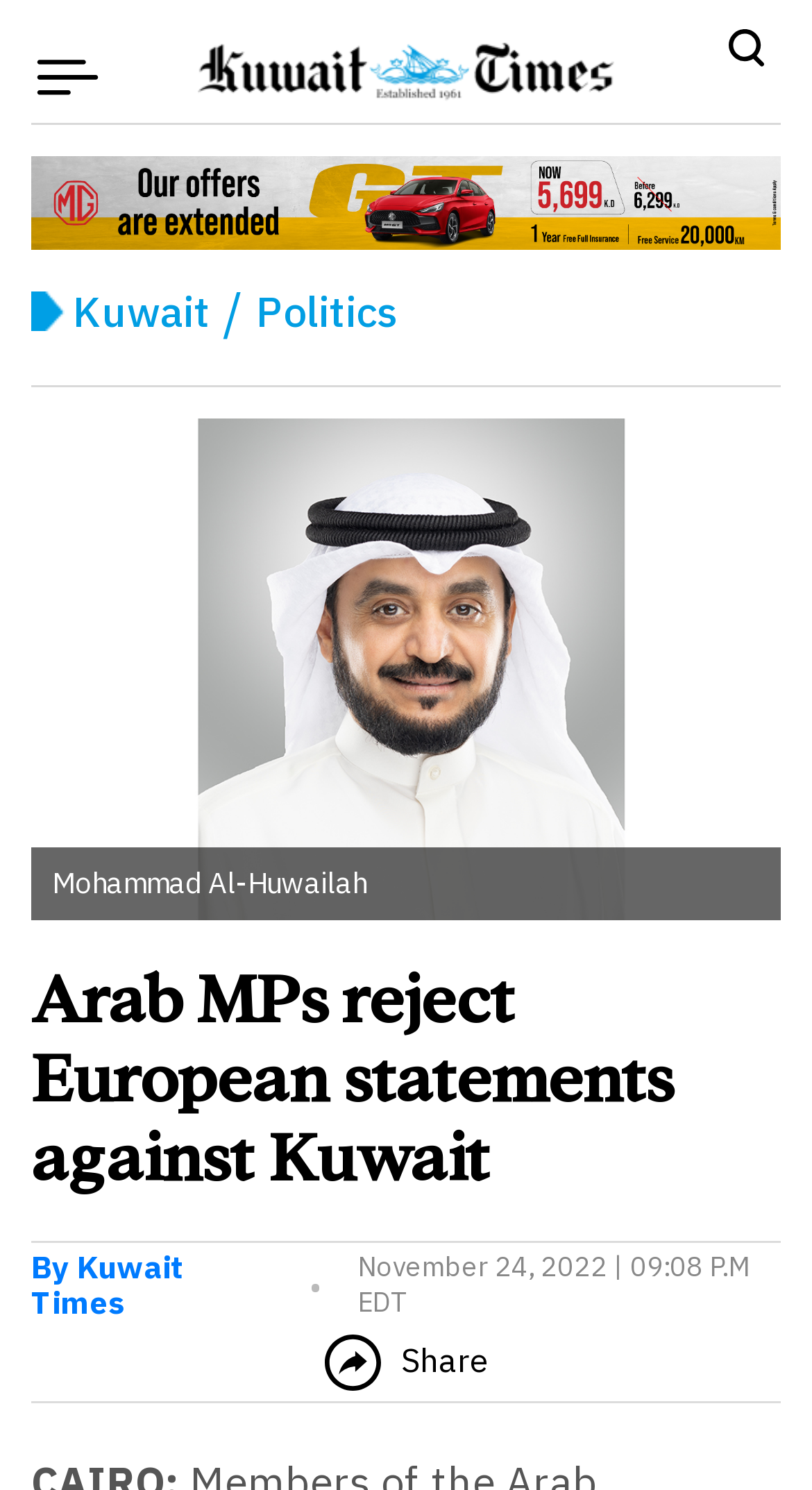What is the category of the article?
Answer with a single word or short phrase according to what you see in the image.

Politics